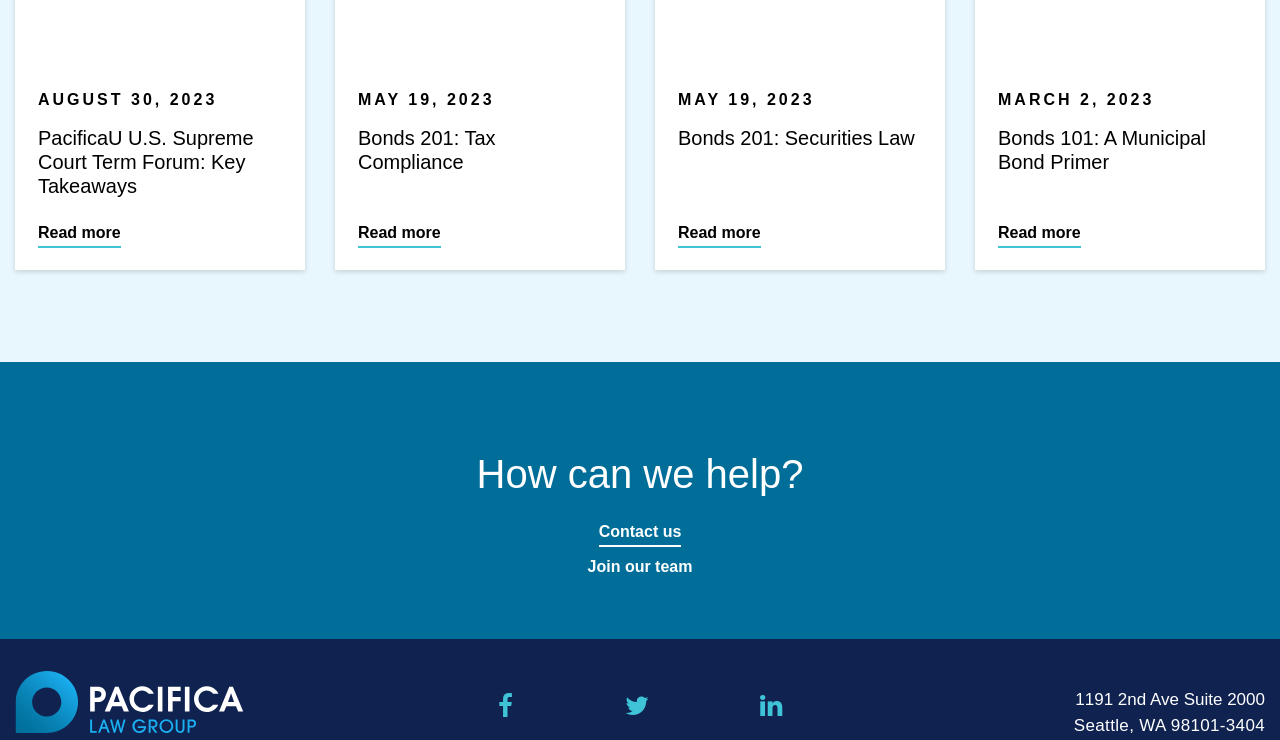Determine the bounding box coordinates of the clickable element to complete this instruction: "Read about Bonds 101: A Municipal Bond Primer". Provide the coordinates in the format of four float numbers between 0 and 1, [left, top, right, bottom].

[0.78, 0.169, 0.952, 0.235]